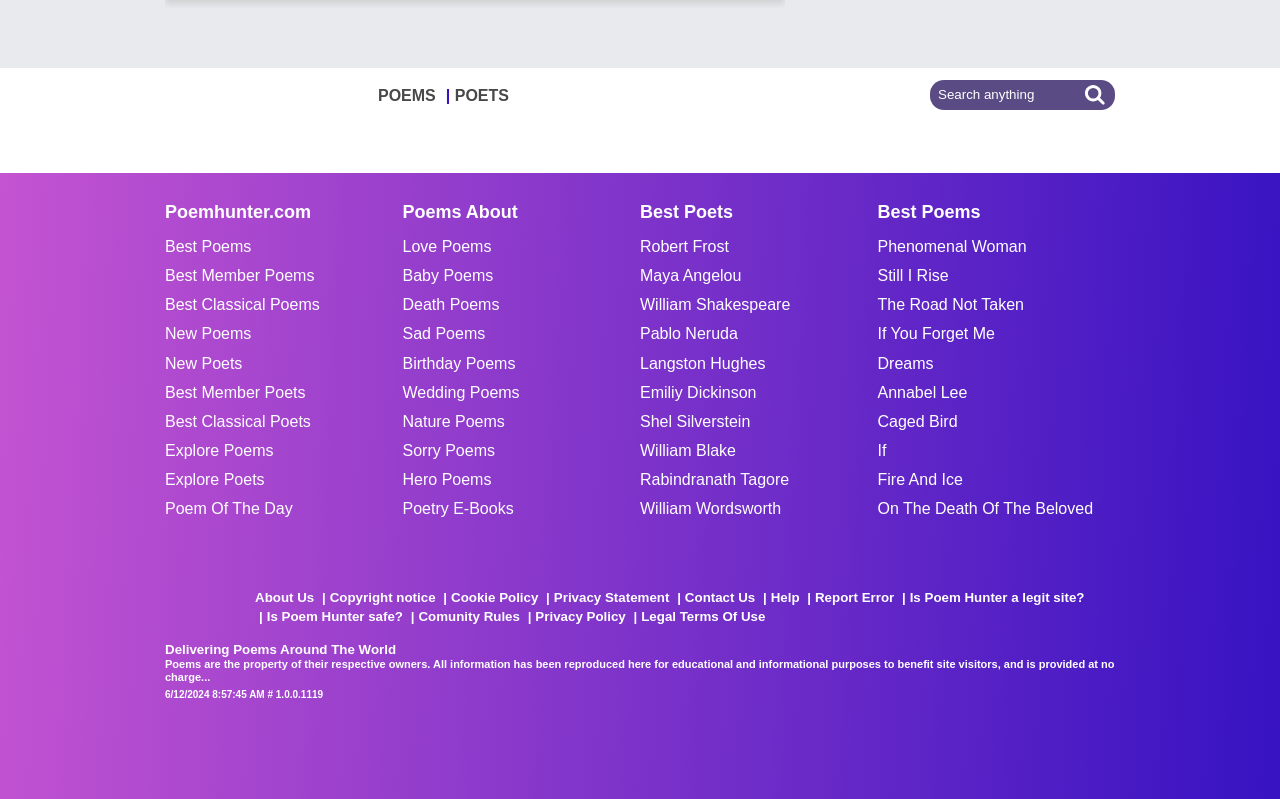Pinpoint the bounding box coordinates of the clickable area necessary to execute the following instruction: "Learn about the website's privacy policy". The coordinates should be given as four float numbers between 0 and 1, namely [left, top, right, bottom].

[0.409, 0.762, 0.489, 0.781]